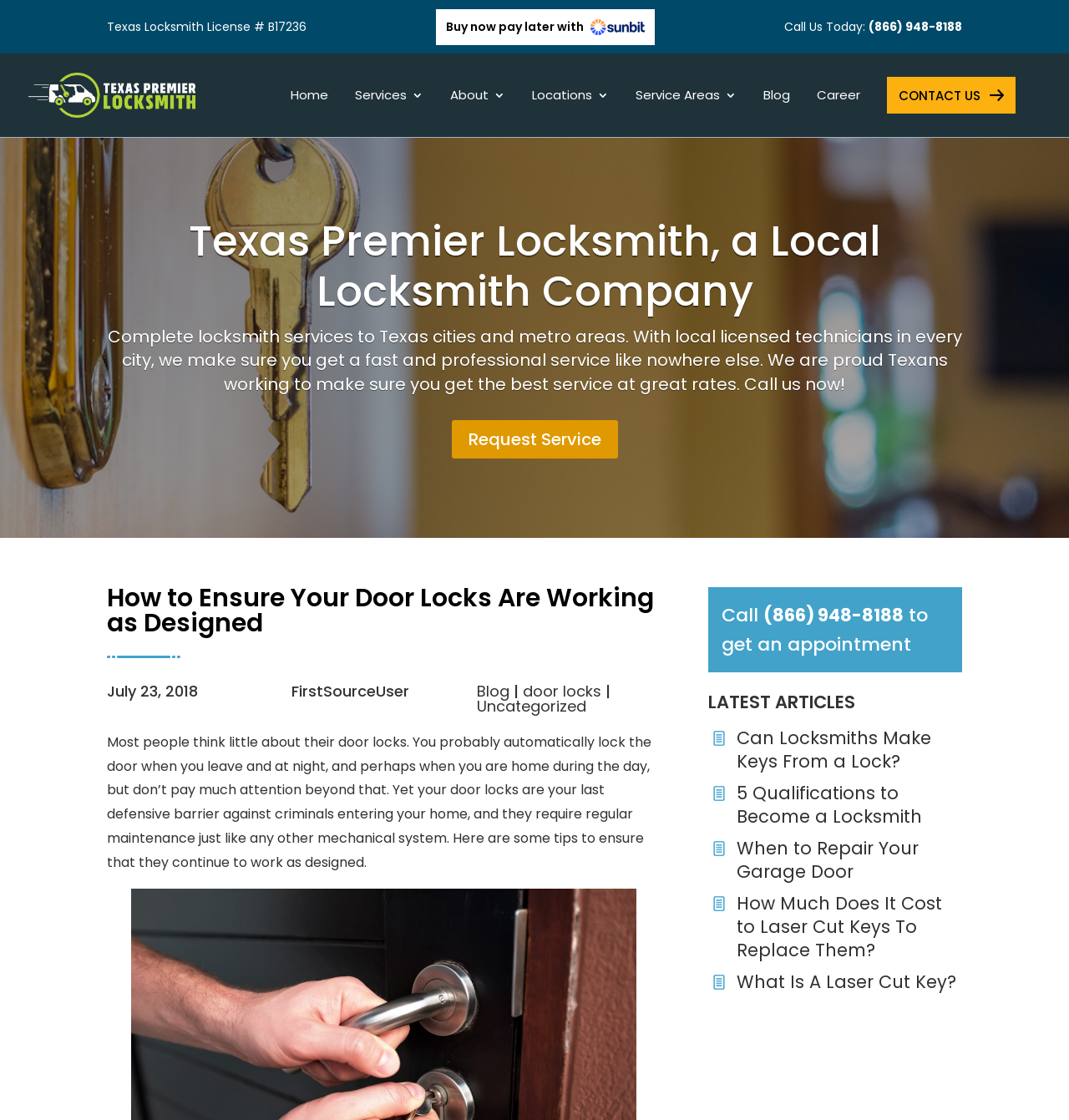Respond to the question with just a single word or phrase: 
What is the topic of the blog post?

door locks